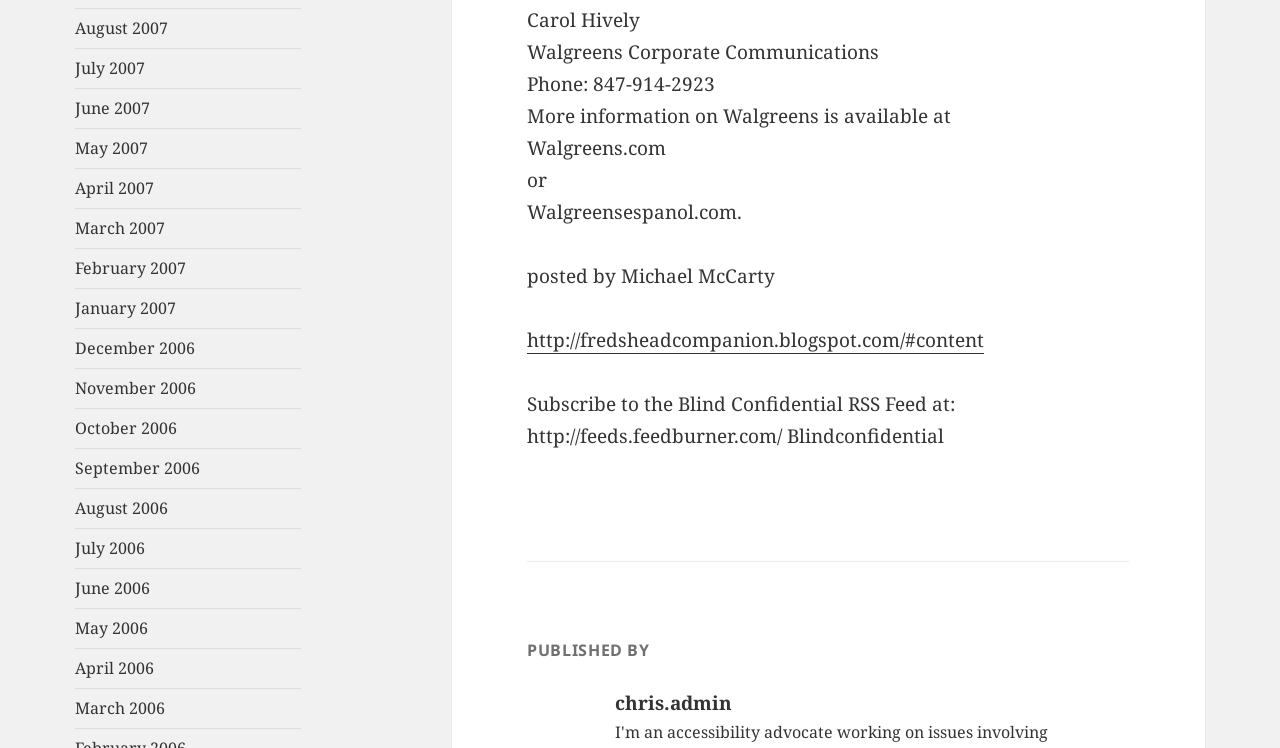What is the company mentioned?
Please ensure your answer to the question is detailed and covers all necessary aspects.

The company name 'Walgreens' is mentioned in the static text element 'Walgreens Corporate Communications' which implies that the company being referred to is Walgreens.